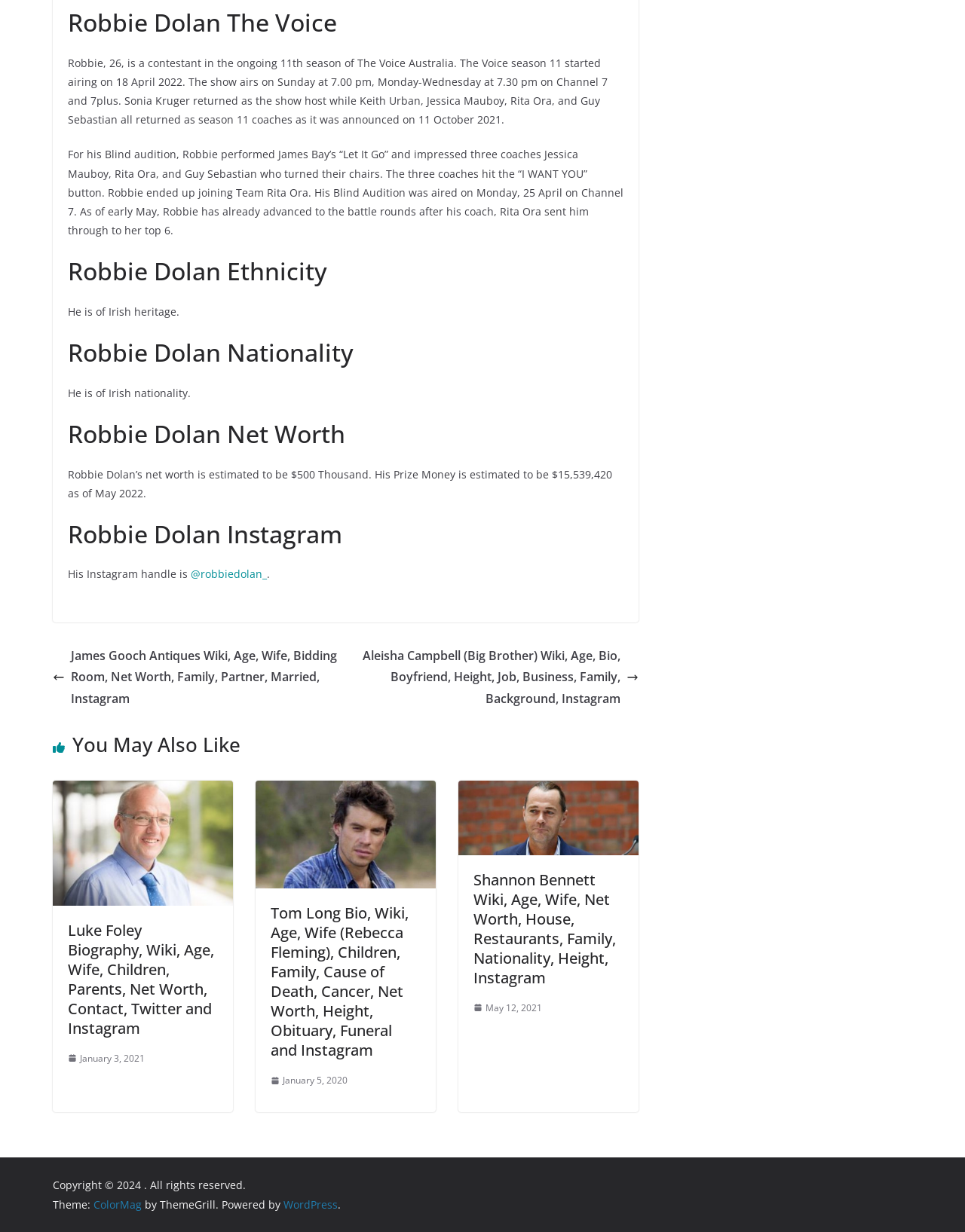Find the bounding box coordinates of the UI element according to this description: "January 5, 2020January 5, 2020".

[0.28, 0.87, 0.36, 0.883]